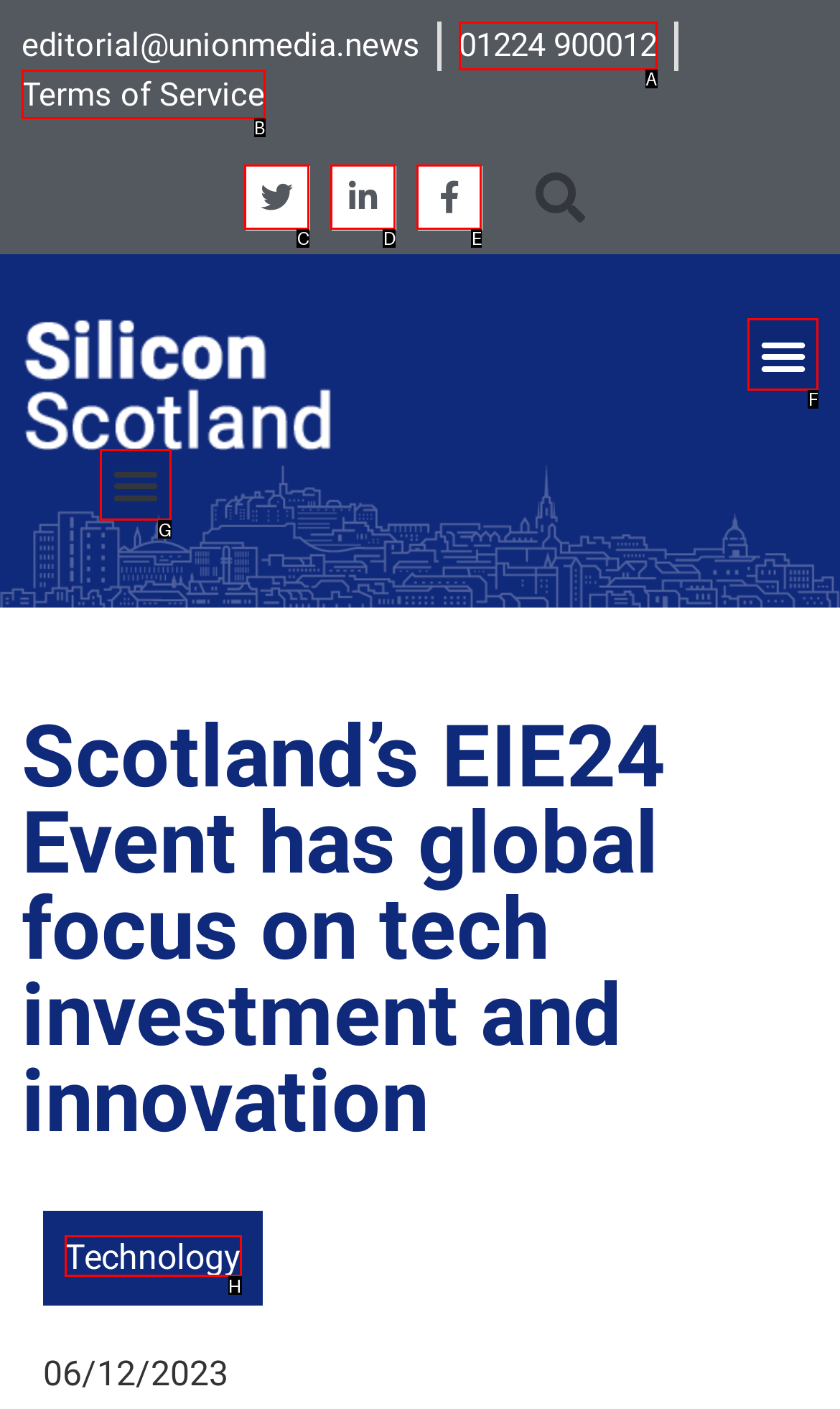Choose the letter of the UI element necessary for this task: Toggle the menu
Answer with the correct letter.

F